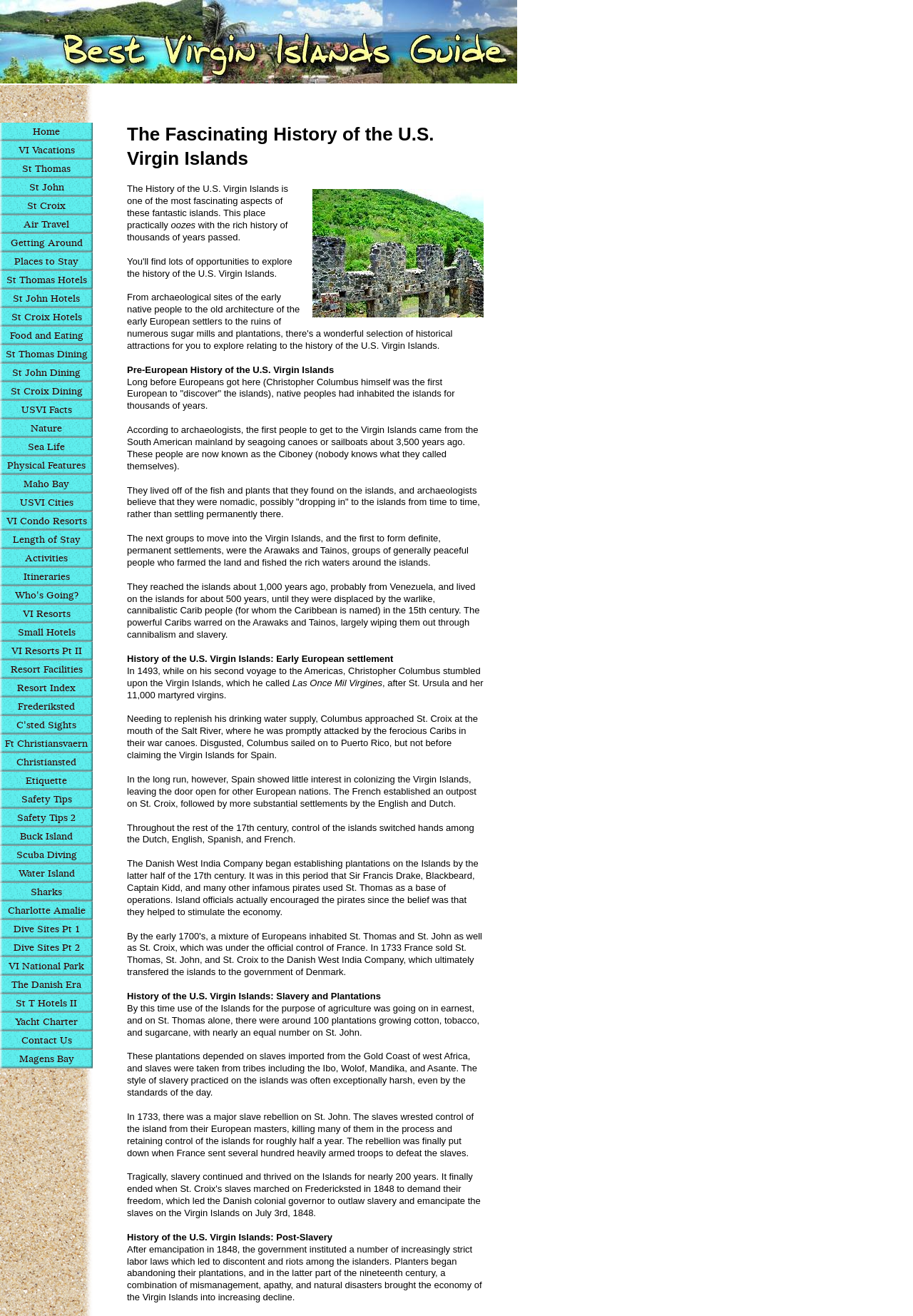Determine the bounding box coordinates for the area that needs to be clicked to fulfill this task: "Click on the 'Home' link". The coordinates must be given as four float numbers between 0 and 1, i.e., [left, top, right, bottom].

[0.0, 0.093, 0.102, 0.107]